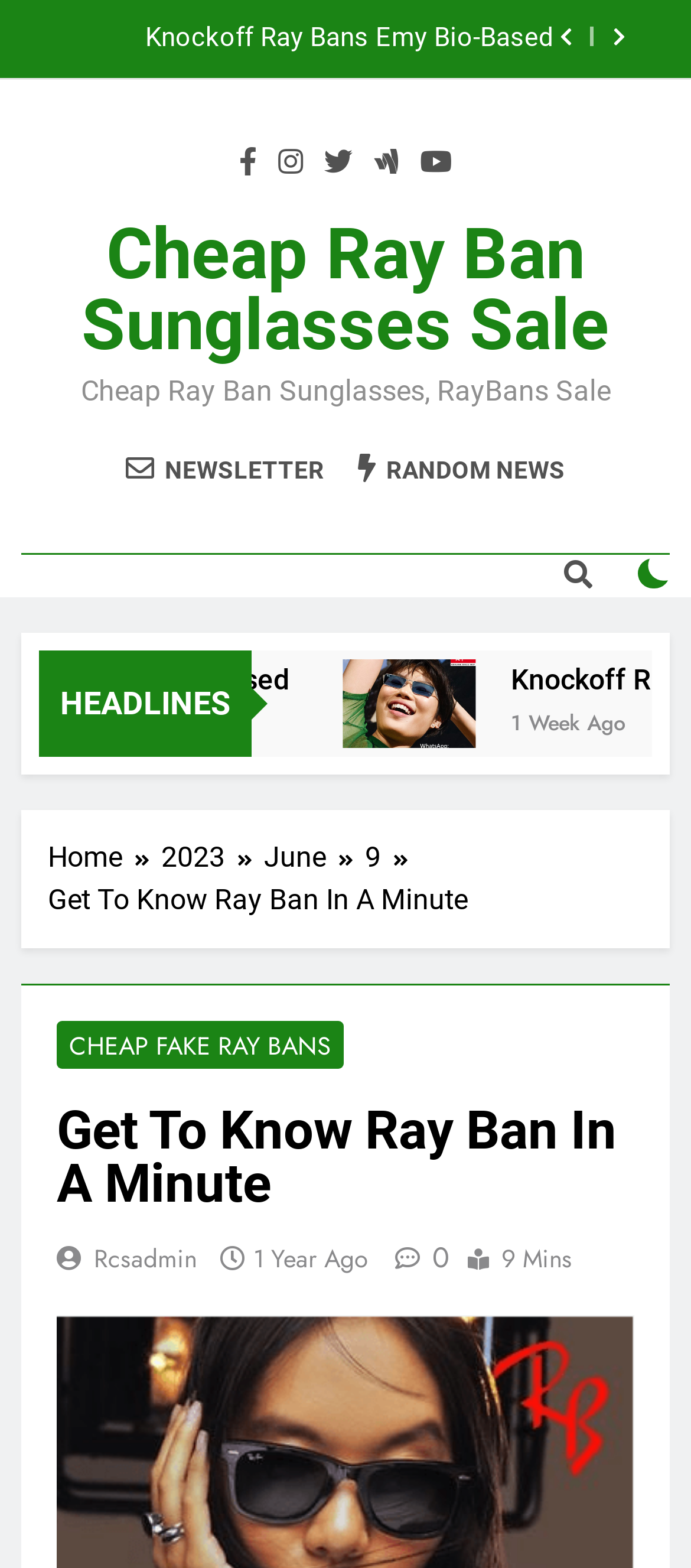Please locate the bounding box coordinates of the element that should be clicked to complete the given instruction: "Check random news".

[0.518, 0.288, 0.818, 0.31]